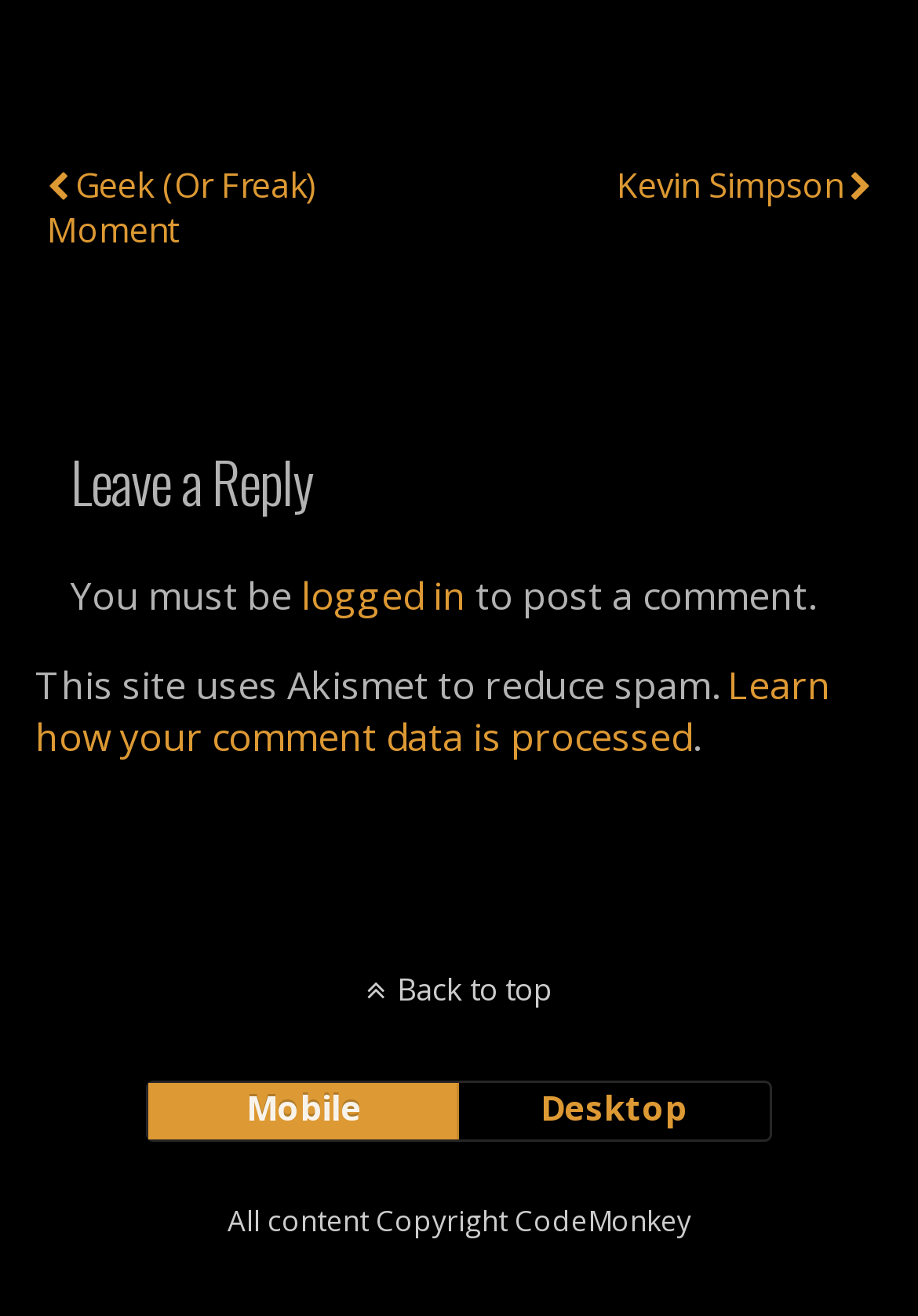Please find the bounding box coordinates in the format (top-left x, top-left y, bottom-right x, bottom-right y) for the given element description. Ensure the coordinates are floating point numbers between 0 and 1. Description: mobile

[0.163, 0.822, 0.5, 0.865]